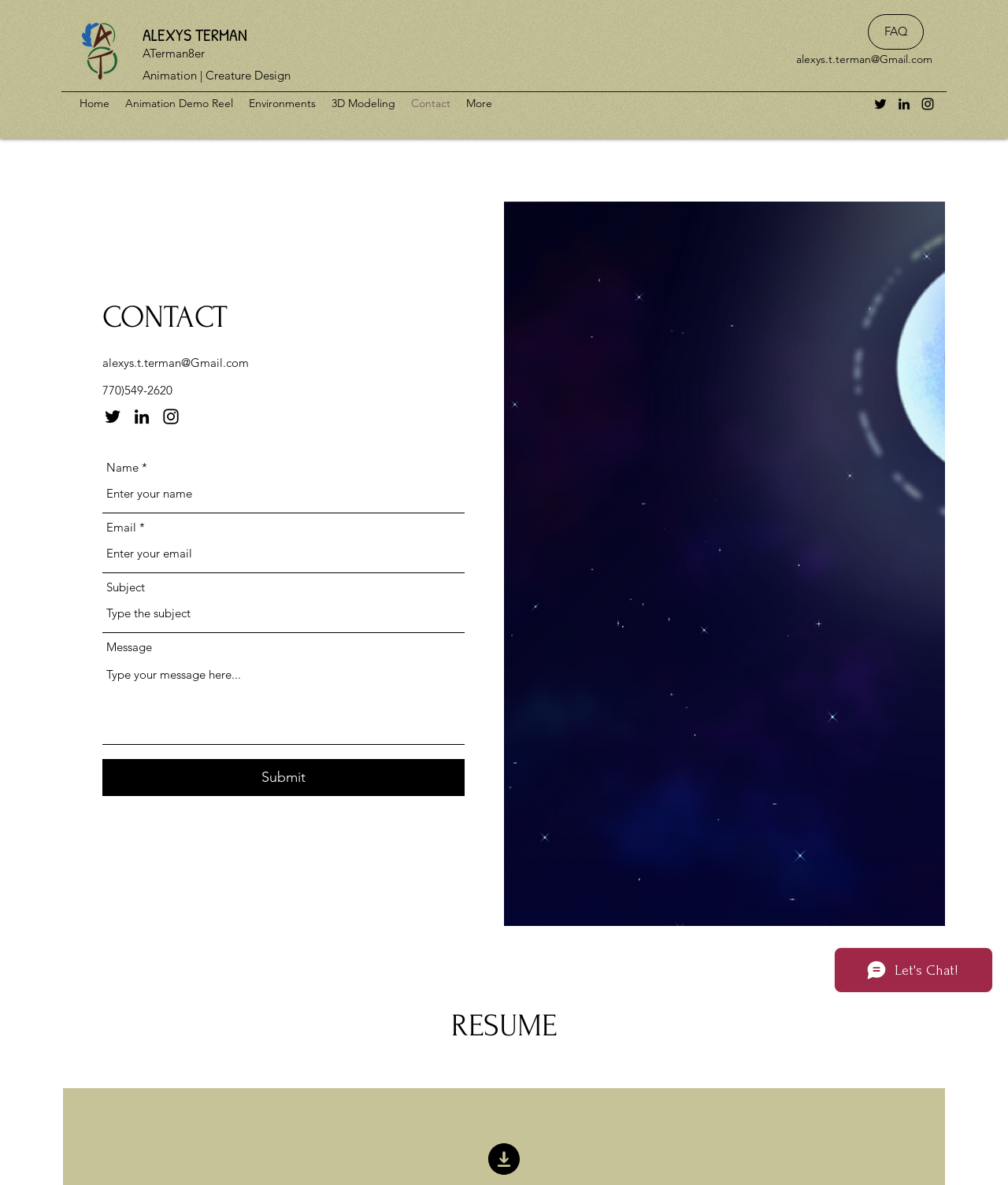Could you highlight the region that needs to be clicked to execute the instruction: "Click the FAQ link"?

[0.861, 0.012, 0.916, 0.042]